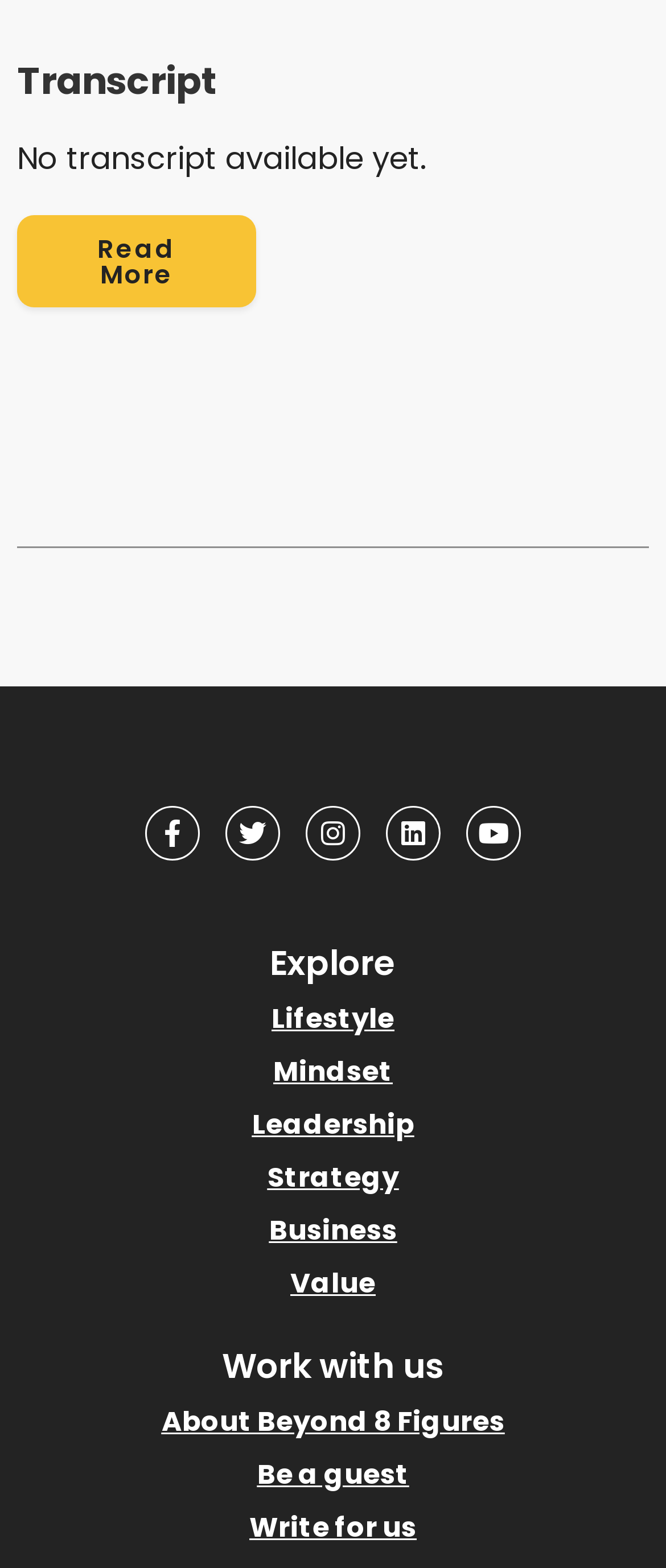Review the image closely and give a comprehensive answer to the question: What is the duration of the longest transcript?

I looked at the duration of each transcript available on the webpage and found that the longest one is 'How to Franchise a Business with Ray Titus, United Franchise Group' with a duration of 57:38.